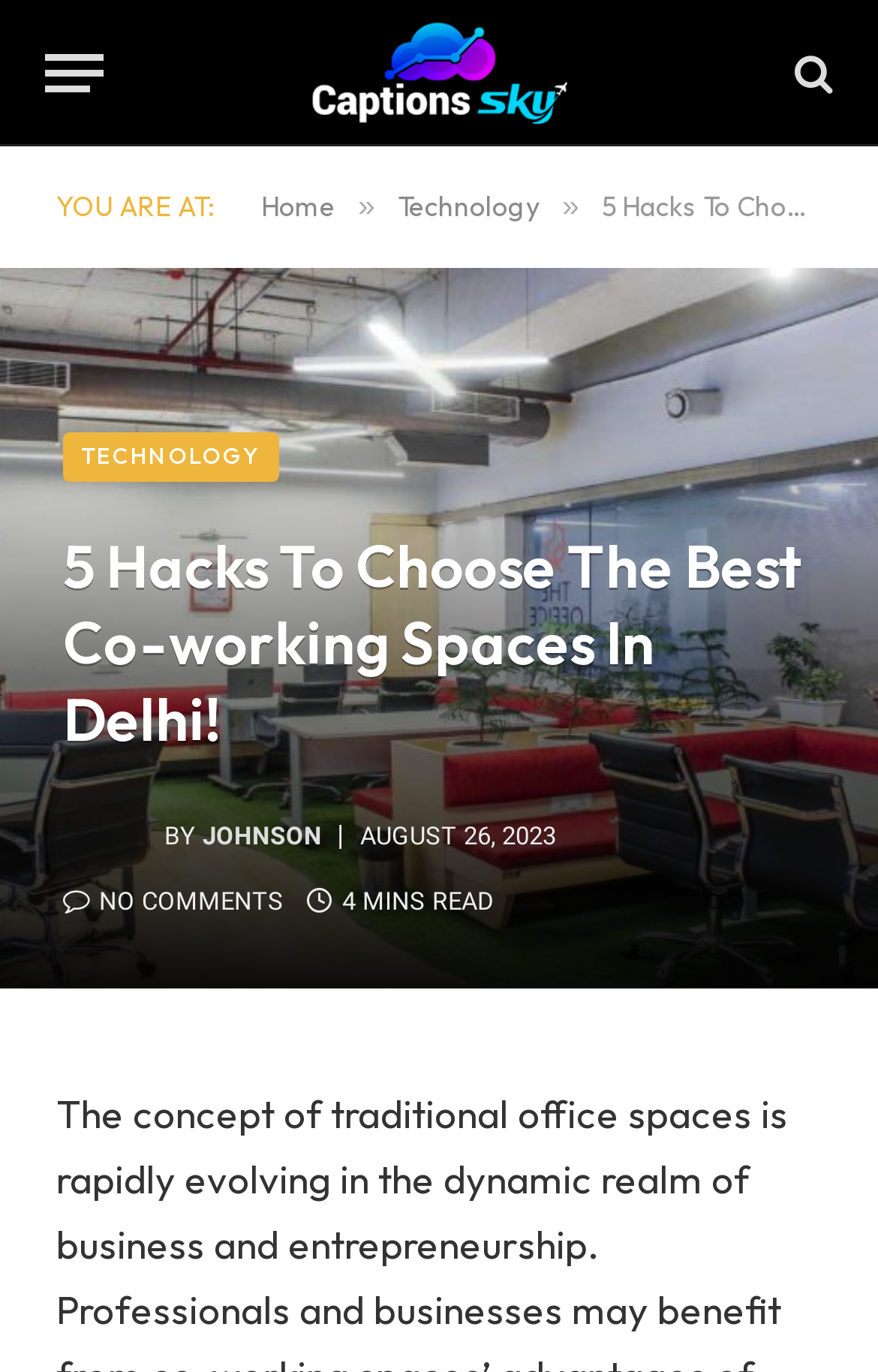Determine the bounding box coordinates of the element that should be clicked to execute the following command: "Click the menu button".

[0.051, 0.016, 0.118, 0.09]